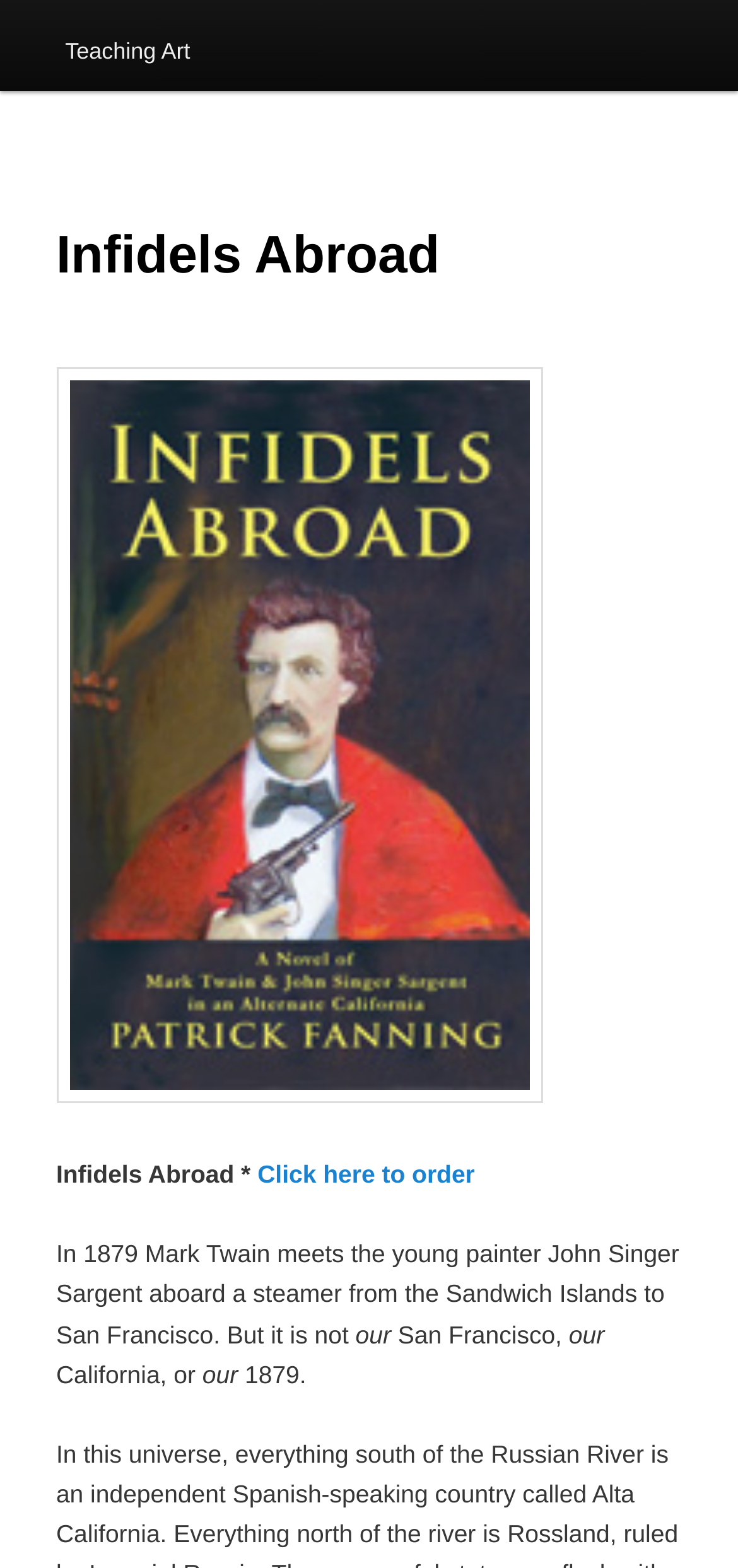Using the element description: "Teaching Art", determine the bounding box coordinates for the specified UI element. The coordinates should be four float numbers between 0 and 1, [left, top, right, bottom].

[0.051, 0.01, 0.295, 0.058]